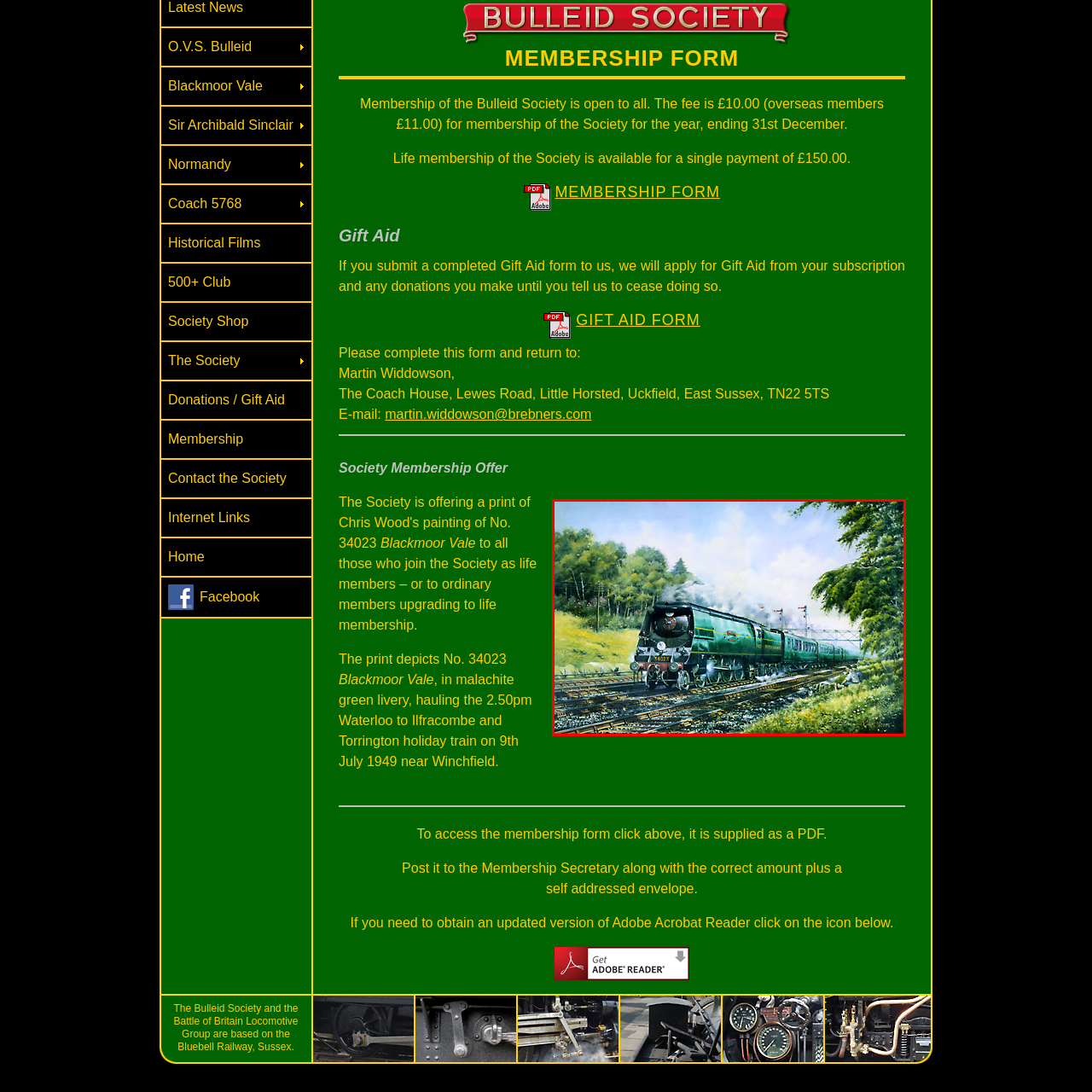What is the purpose of the artwork?
View the image encased in the red bounding box and respond with a detailed answer informed by the visual information.

According to the caption, the artwork is part of a special offer from the Bulleid Society, aimed at encouraging membership by providing prints of this painting to new life members, indicating that the purpose of the artwork is to promote membership.